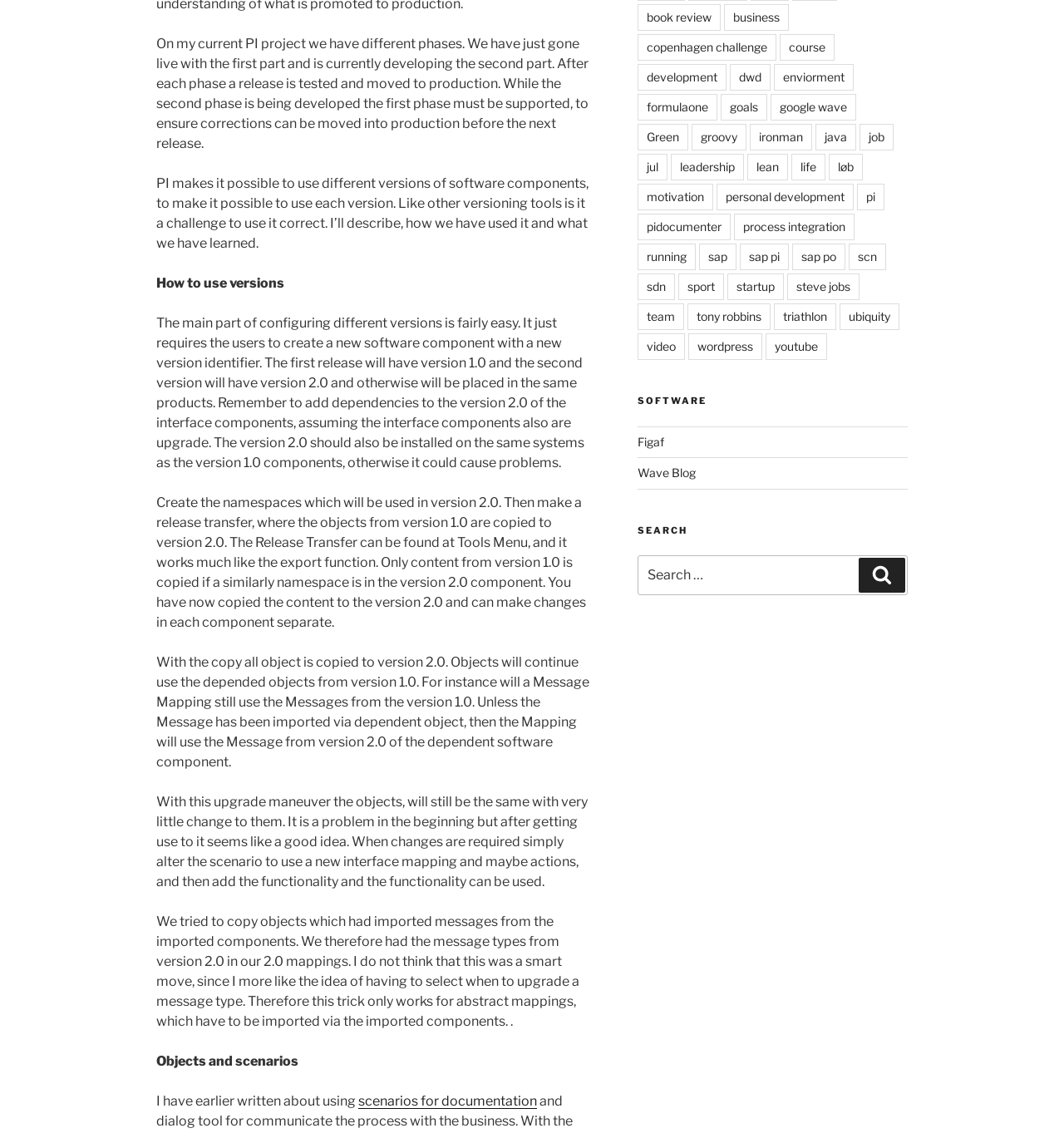Bounding box coordinates are given in the format (top-left x, top-left y, bottom-right x, bottom-right y). All values should be floating point numbers between 0 and 1. Provide the bounding box coordinate for the UI element described as: development

[0.599, 0.057, 0.682, 0.08]